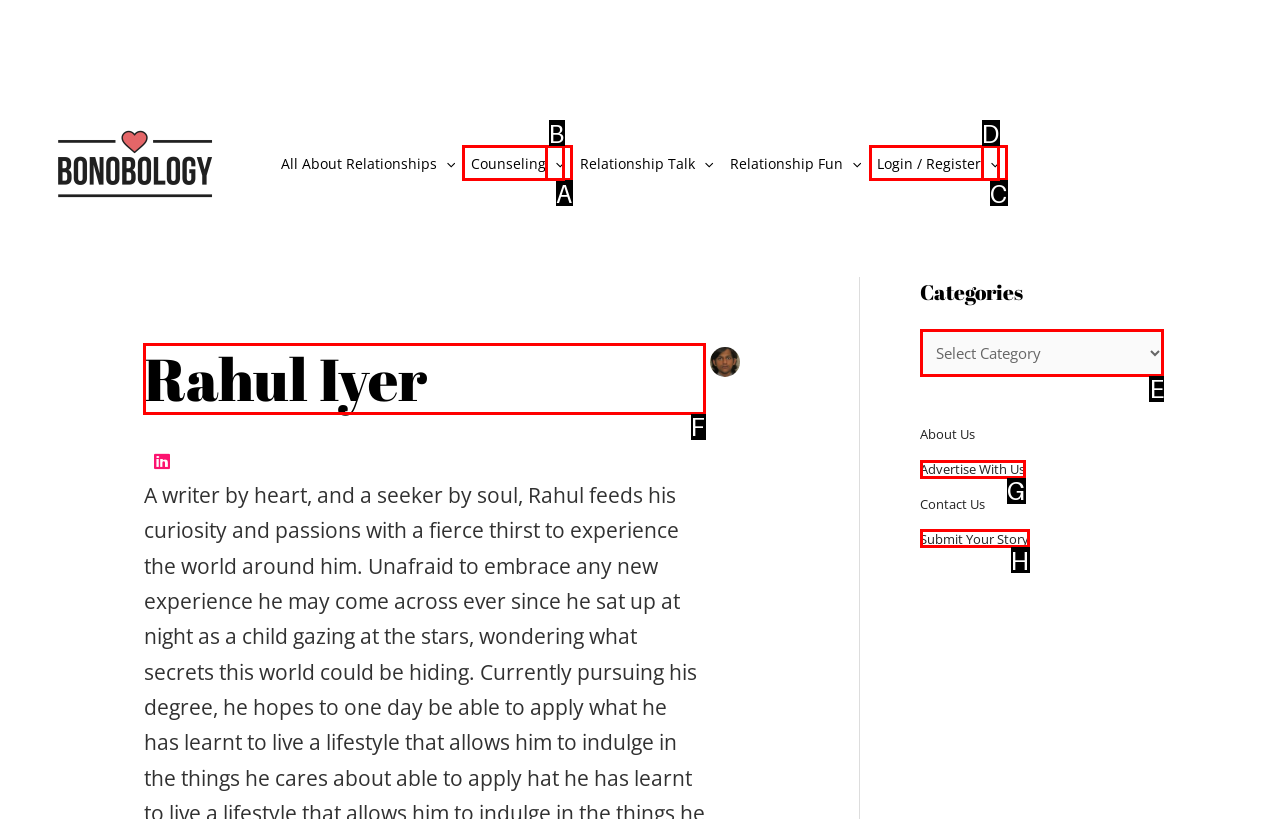Select the letter of the UI element you need to click on to fulfill this task: View Rahul Iyer's profile. Write down the letter only.

F